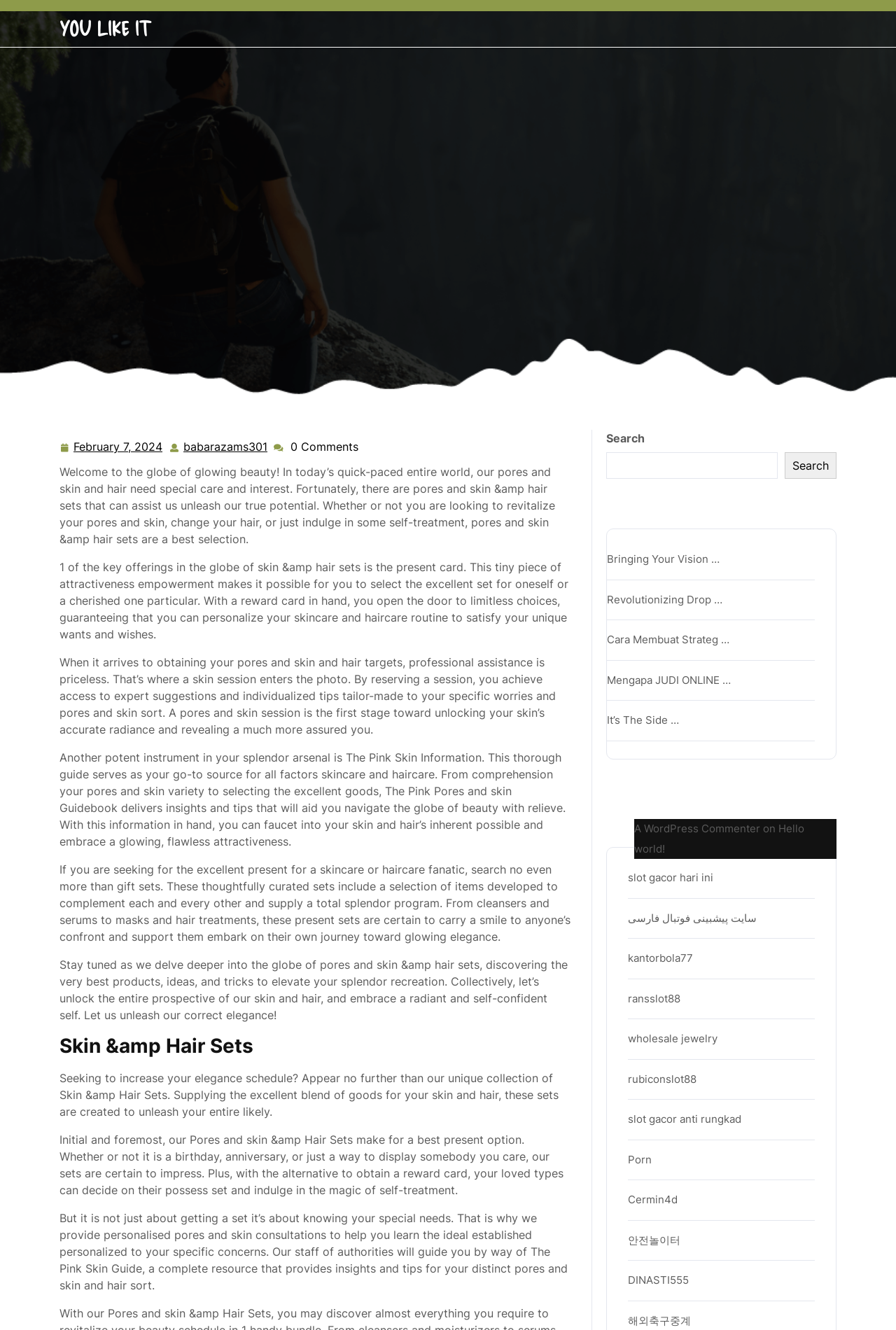Can you pinpoint the bounding box coordinates for the clickable element required for this instruction: "View 'Recent Comments'"? The coordinates should be four float numbers between 0 and 1, i.e., [left, top, right, bottom].

[0.677, 0.584, 0.934, 0.604]